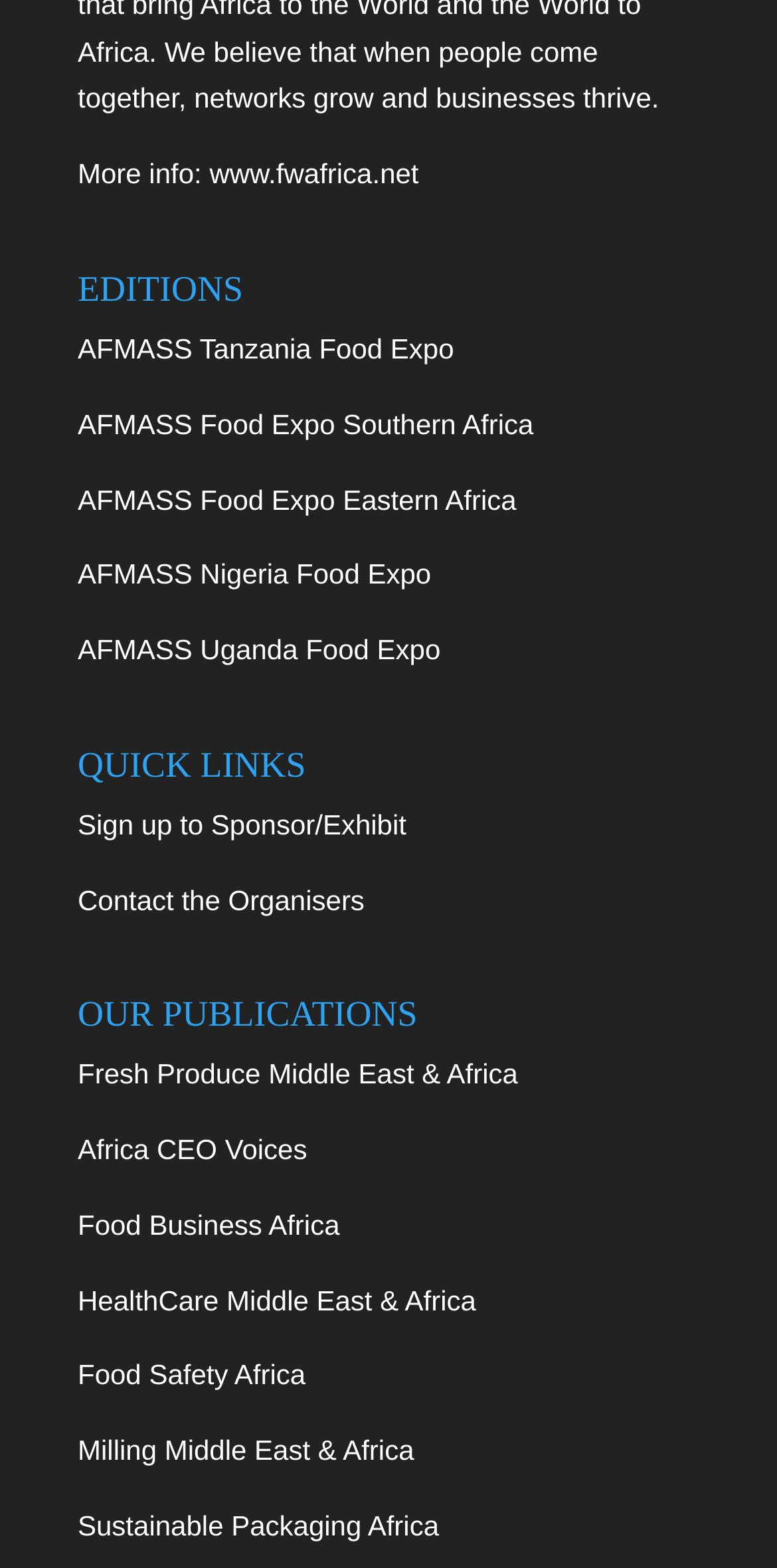How many quick links are provided?
Look at the image and answer the question using a single word or phrase.

2